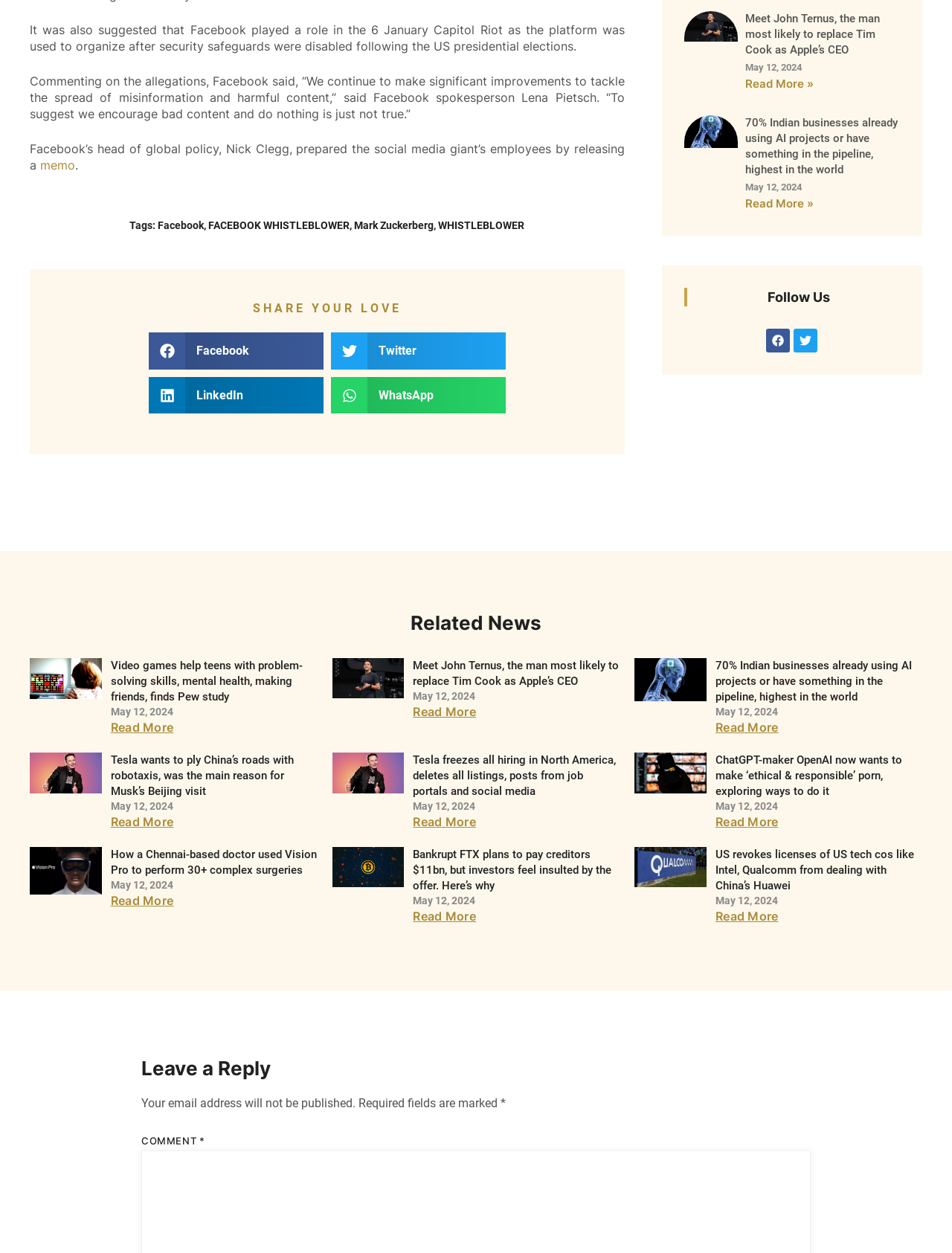Determine the bounding box coordinates of the element that should be clicked to execute the following command: "Follow Us on Facebook".

[0.805, 0.262, 0.83, 0.281]